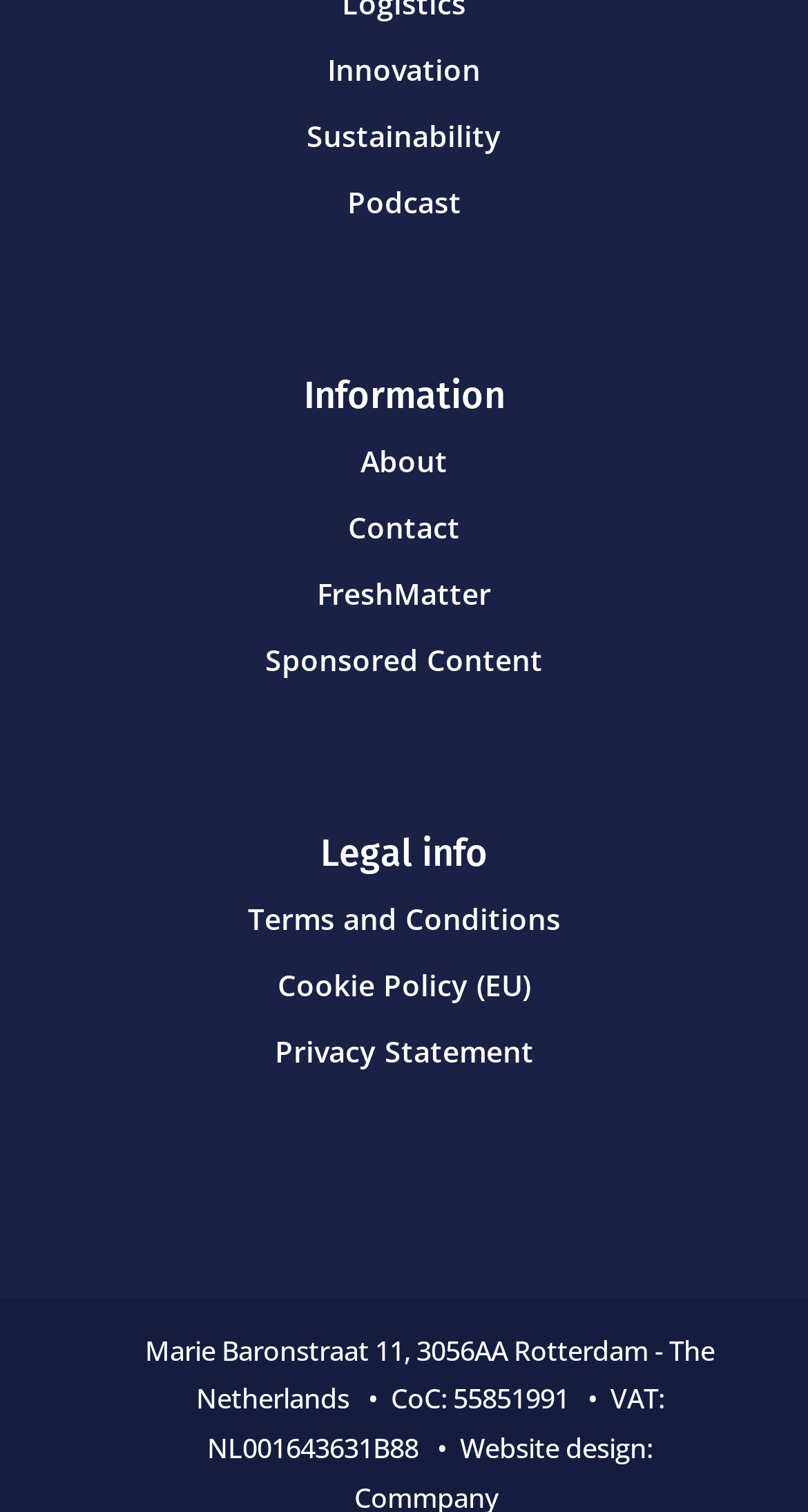Please identify the bounding box coordinates of the element on the webpage that should be clicked to follow this instruction: "Visit FreshMatter". The bounding box coordinates should be given as four float numbers between 0 and 1, formatted as [left, top, right, bottom].

[0.392, 0.379, 0.608, 0.405]